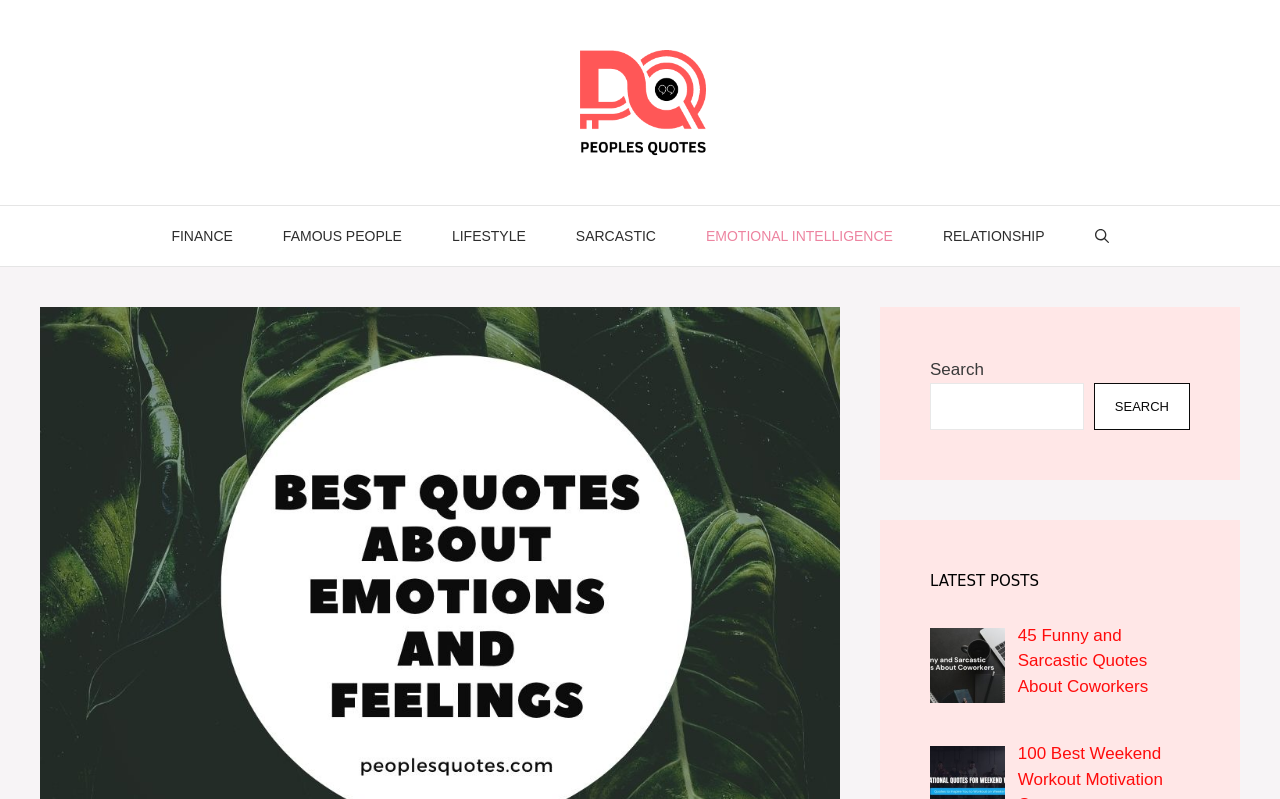Utilize the details in the image to give a detailed response to the question: What categories are available in the navigation menu?

I found the navigation menu by looking at the element with the role 'navigation' and found the links with the text 'FINANCE', 'FAMOUS PEOPLE', 'LIFESTYLE', 'SARCASTIC', 'EMOTIONAL INTELLIGENCE', and 'RELATIONSHIP'.